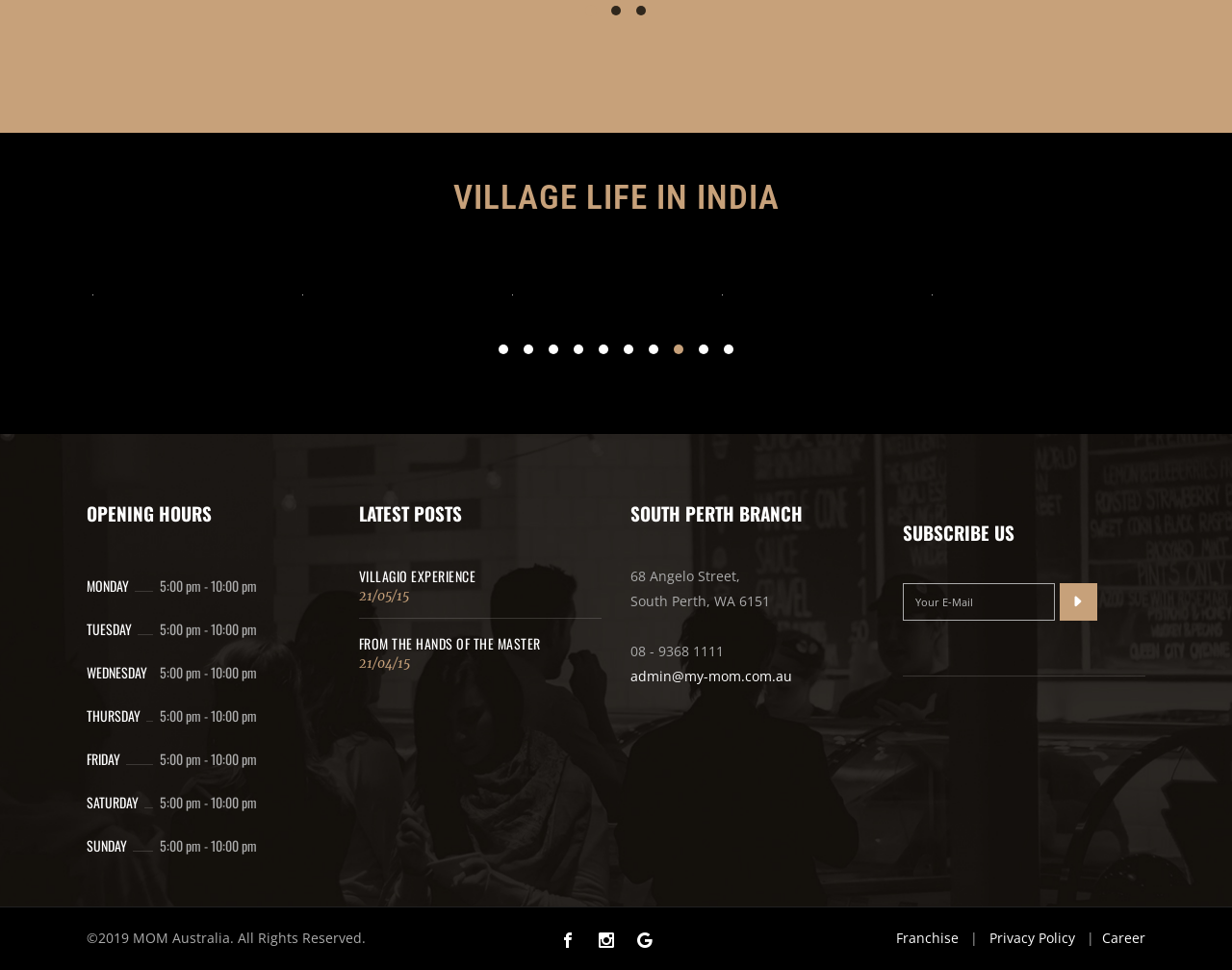What is the purpose of the form at the bottom of the webpage?
From the screenshot, provide a brief answer in one word or phrase.

Contact form